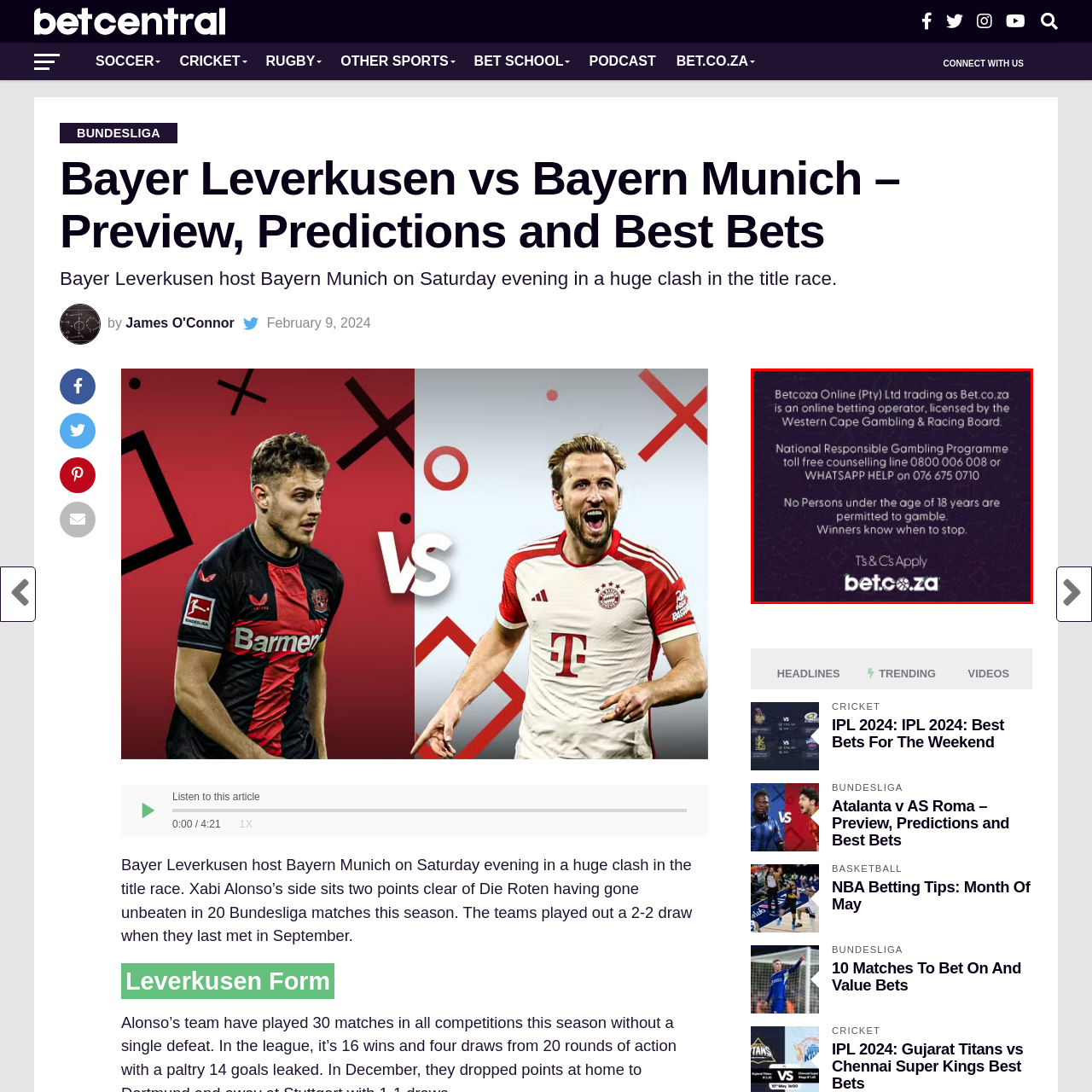Craft an in-depth description of the visual elements captured within the red box.

The image features an advertisement for Betcoza Online (Pty) Ltd, emphasizing its role as a licensed online betting operator in South Africa. The text outlines the company's commitment to responsible gambling, providing a national toll-free counseling line and WhatsApp help for those in need. It clearly states that individuals under the age of 18 are not permitted to gamble and encourages players to gamble responsibly, reminding them that "Winners know when to stop." The Betcoza logo is prominently displayed, reinforcing its brand identity while adhering to regulatory standards set by the Western Cape Gambling & Racing Board.